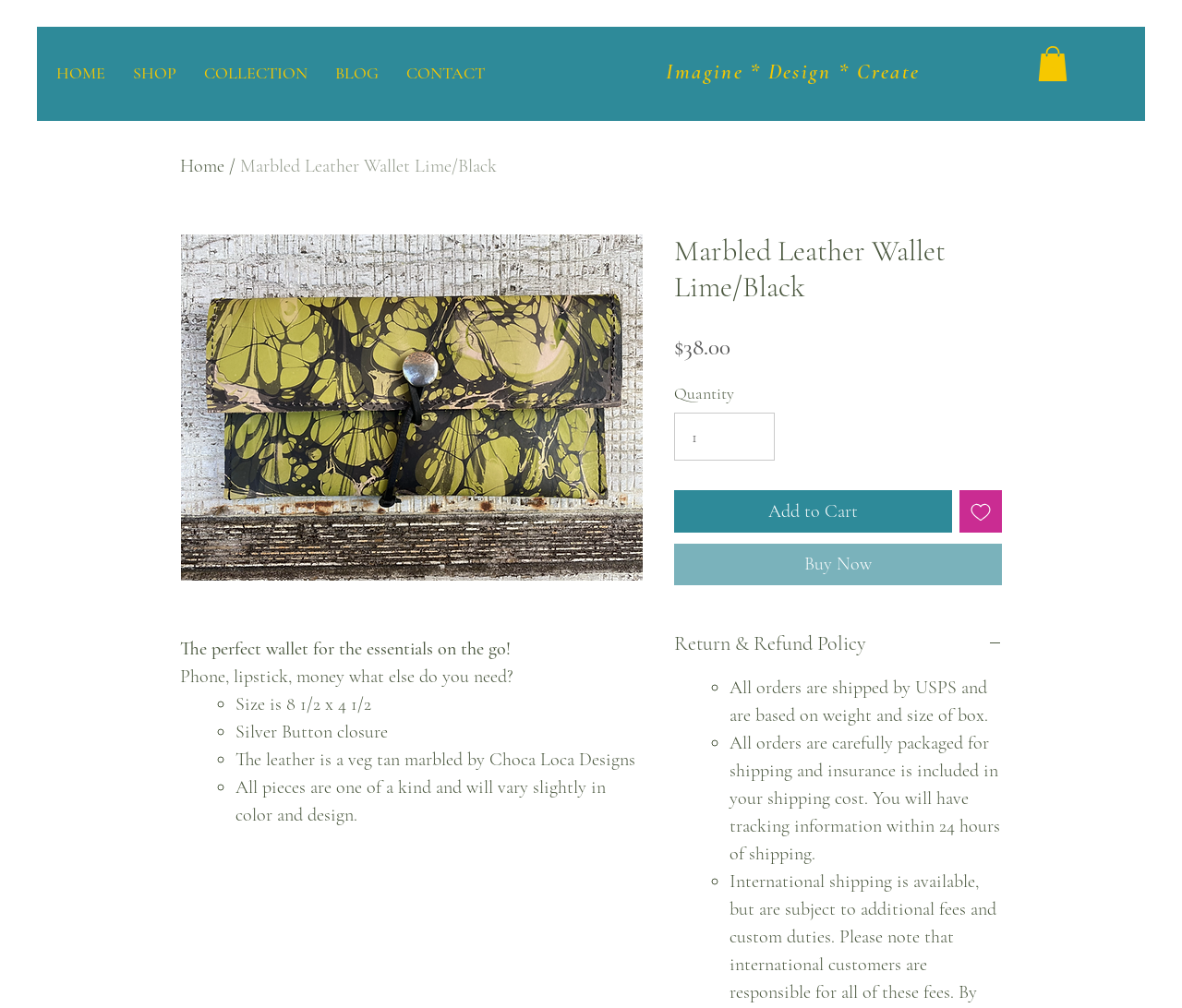Describe all the significant parts and information present on the webpage.

This webpage is about a product, specifically a marbled leather wallet in lime and black colors, designed by Choca Loca Designs. At the top of the page, there is a navigation menu with links to "HOME", "SHOP", "COLLECTION", "BLOG", and "CONTACT". Next to the navigation menu, there is a link to "Imagine * Design * Create" and a cart button with 0 items.

Below the navigation menu, there is a large image of the wallet, taking up most of the width of the page. Above the image, there is a heading with the product name, "Marbled Leather Wallet Lime/Black". 

To the right of the image, there is a product description, which starts with a brief introduction to the wallet, mentioning that it's perfect for carrying essentials on the go. The description then lists the wallet's features, including its size, silver button closure, and the type of leather used. 

Below the product description, there is a section with pricing information, including the price of $38.00 and options to select the quantity. There are also three buttons: "Add to Cart", "Add to Wishlist", and "Buy Now". 

Further down the page, there is a section with information about the return and refund policy, which can be expanded to reveal more details. Below this section, there is a list of shipping details, including information about shipping carriers, packaging, and insurance.